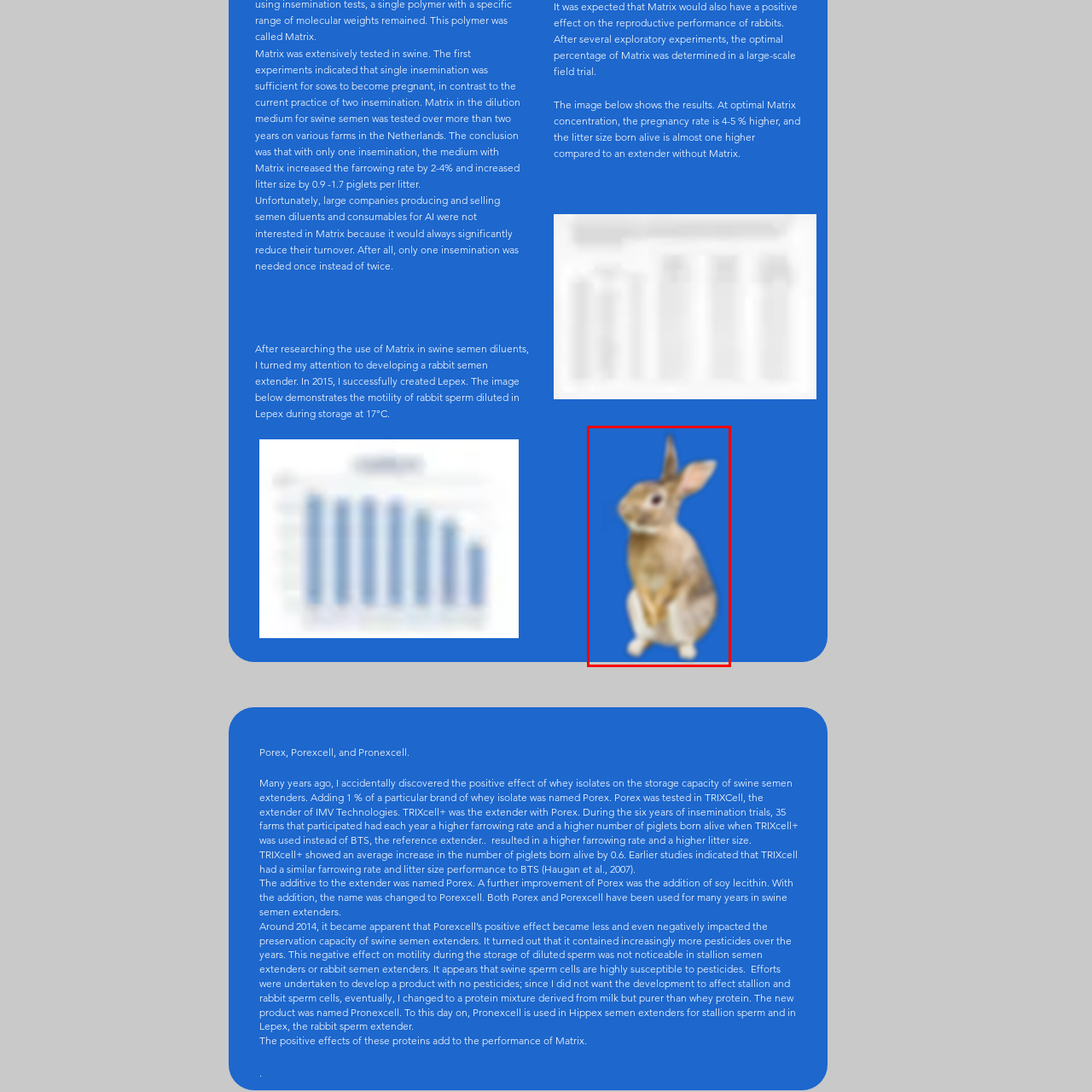Please provide a one-word or phrase response to the following question by examining the image within the red boundary:
What is the purpose of Lepex?

Enhance sperm motility